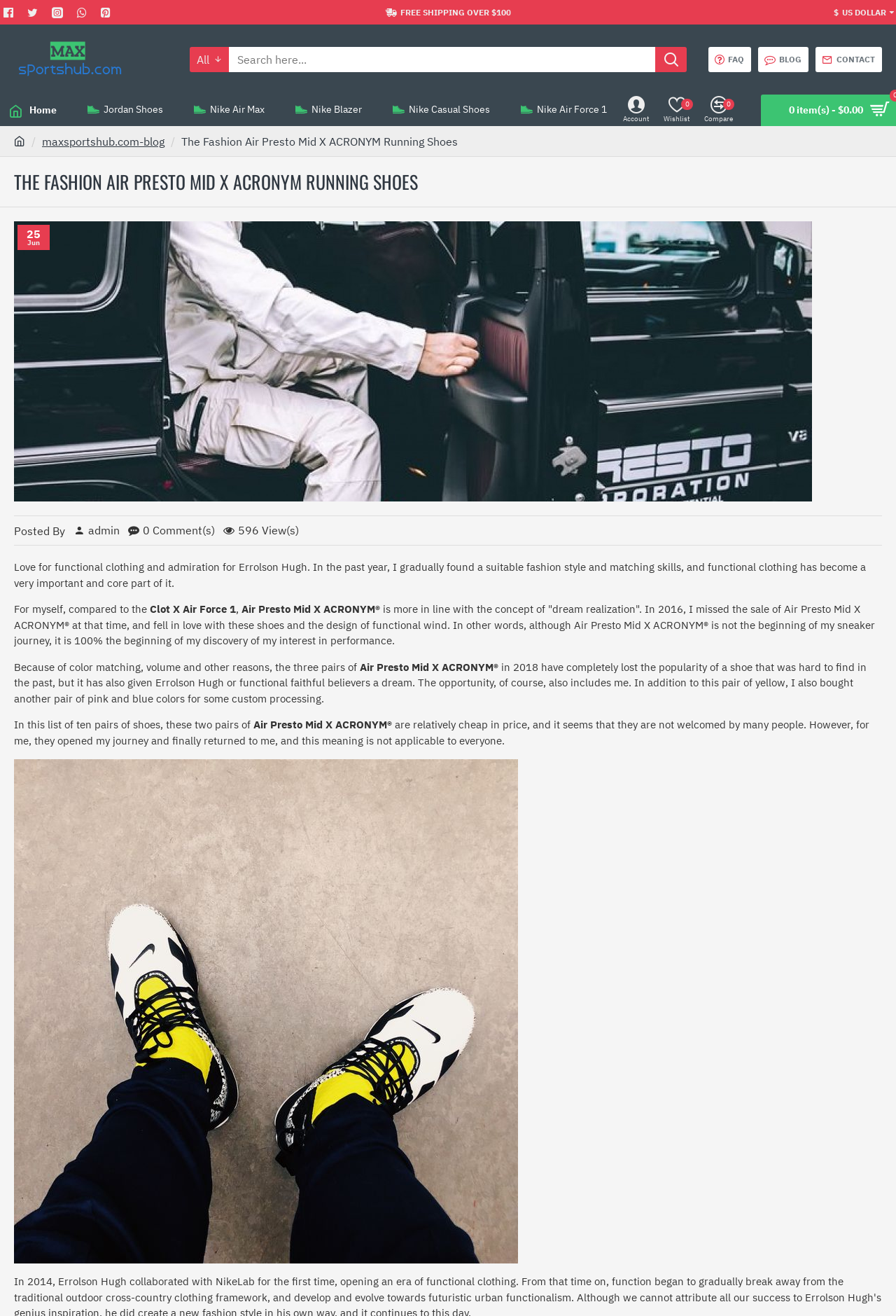Extract the bounding box coordinates for the described element: "0 item(s) - $0.00 0". The coordinates should be represented as four float numbers between 0 and 1: [left, top, right, bottom].

[0.849, 0.072, 1.0, 0.096]